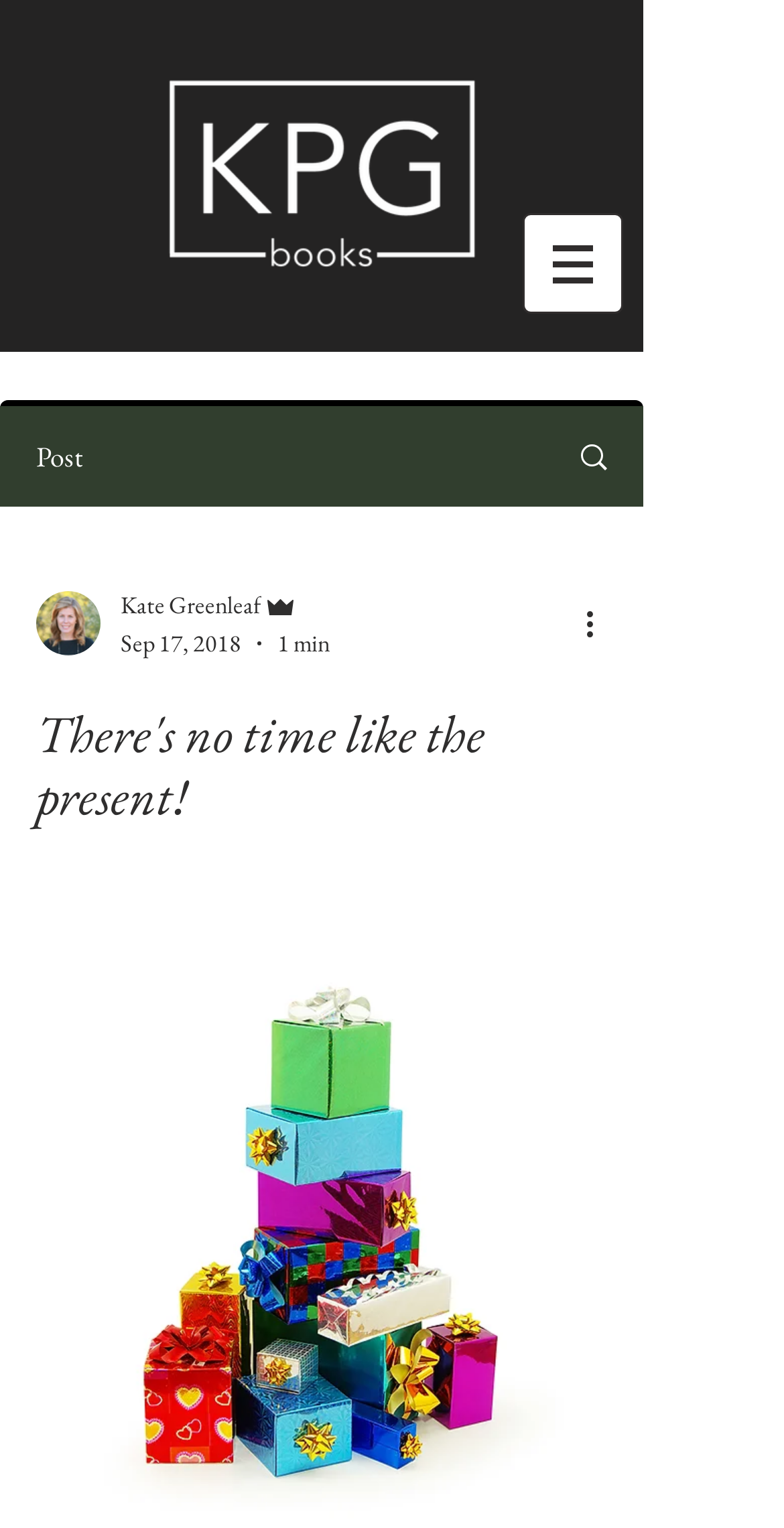Please identify and generate the text content of the webpage's main heading.

There's no time like the present!